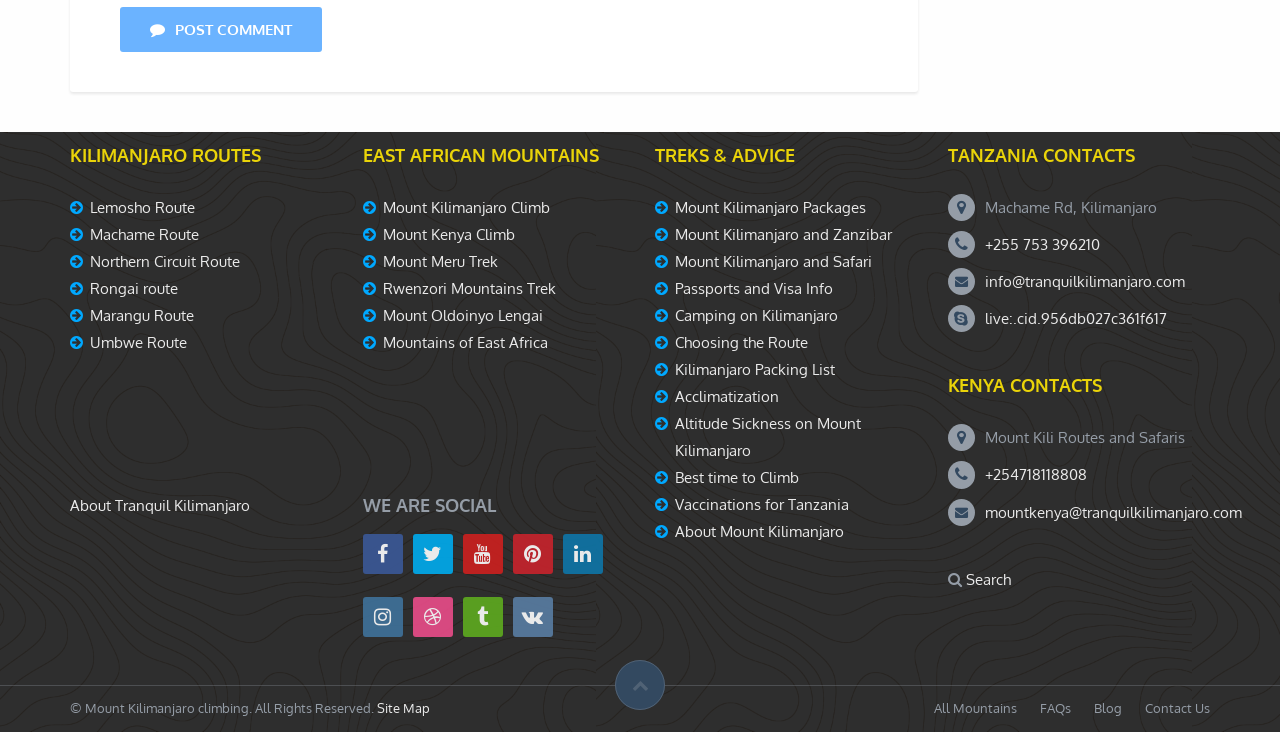Use a single word or phrase to answer the following:
What is the contact information for Tanzania?

Machame Rd, Kilimanjaro, +255 753 396210, info@tranquilkilimanjaro.com